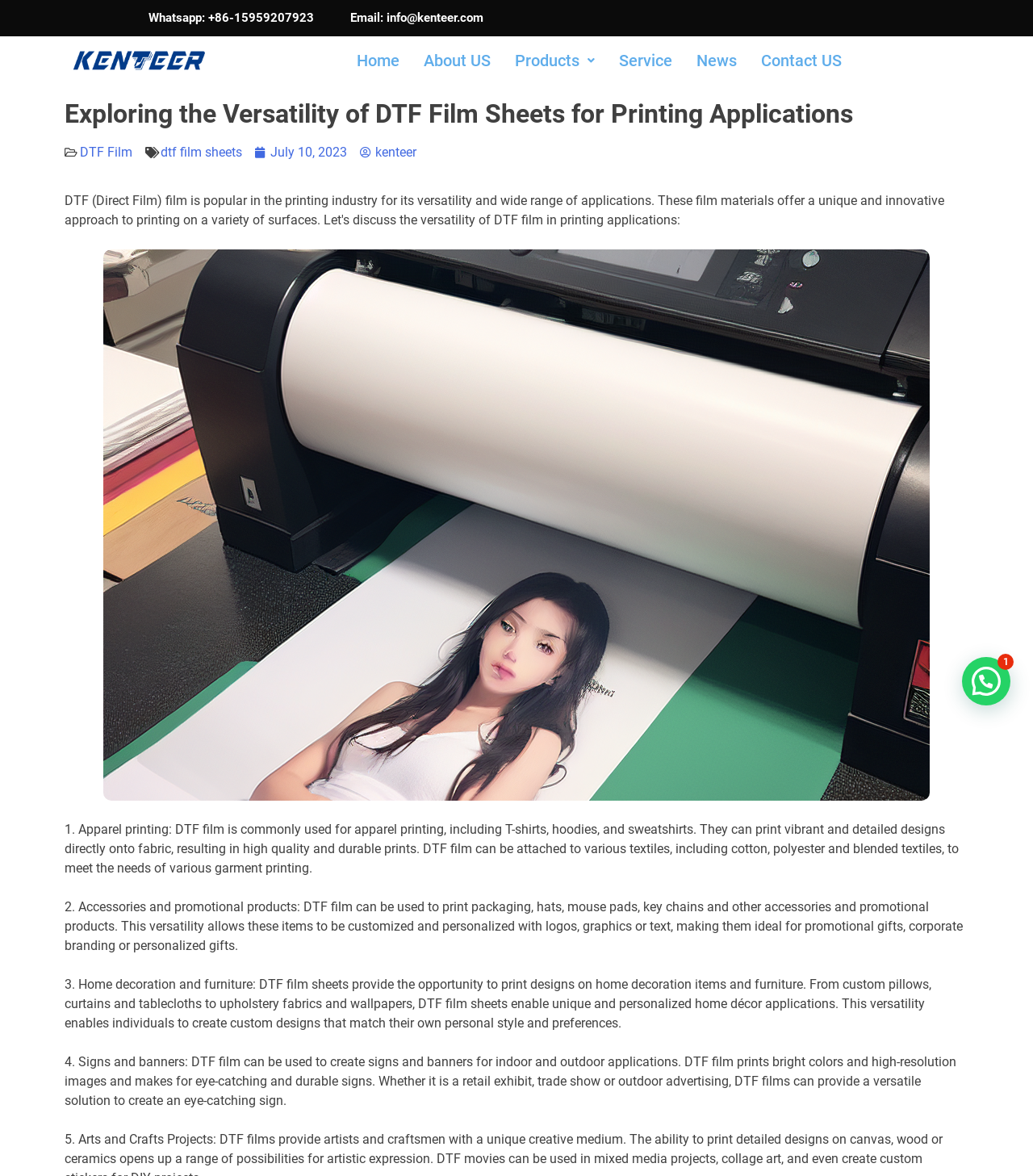Consider the image and give a detailed and elaborate answer to the question: 
What is DTF film commonly used for?

According to the webpage, DTF film is commonly used for apparel printing, including T-shirts, hoodies, and sweatshirts, as it can print vibrant and detailed designs directly onto fabric, resulting in high-quality and durable prints.